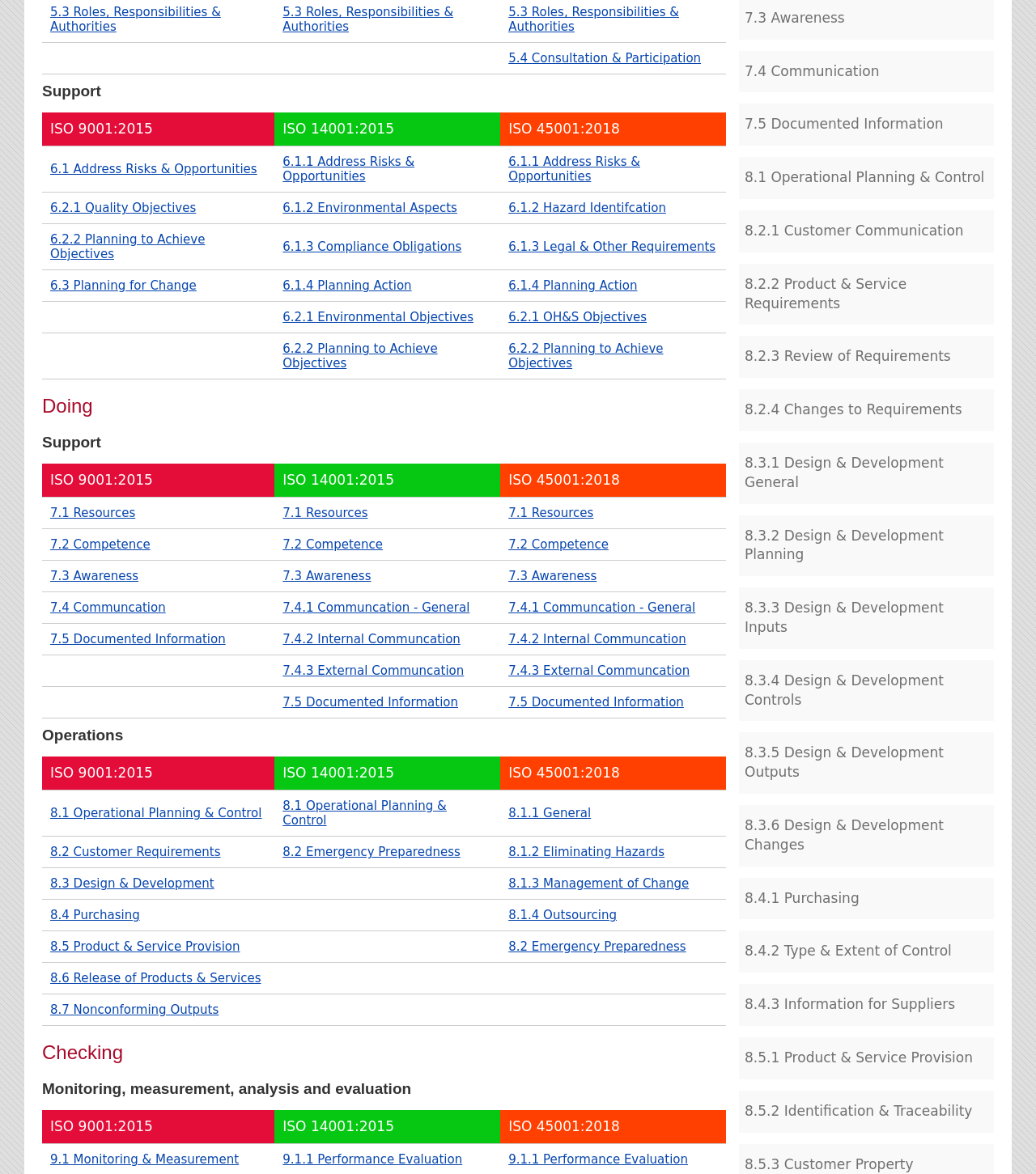Identify and provide the bounding box for the element described by: "7.3 Awareness".

[0.048, 0.485, 0.134, 0.498]